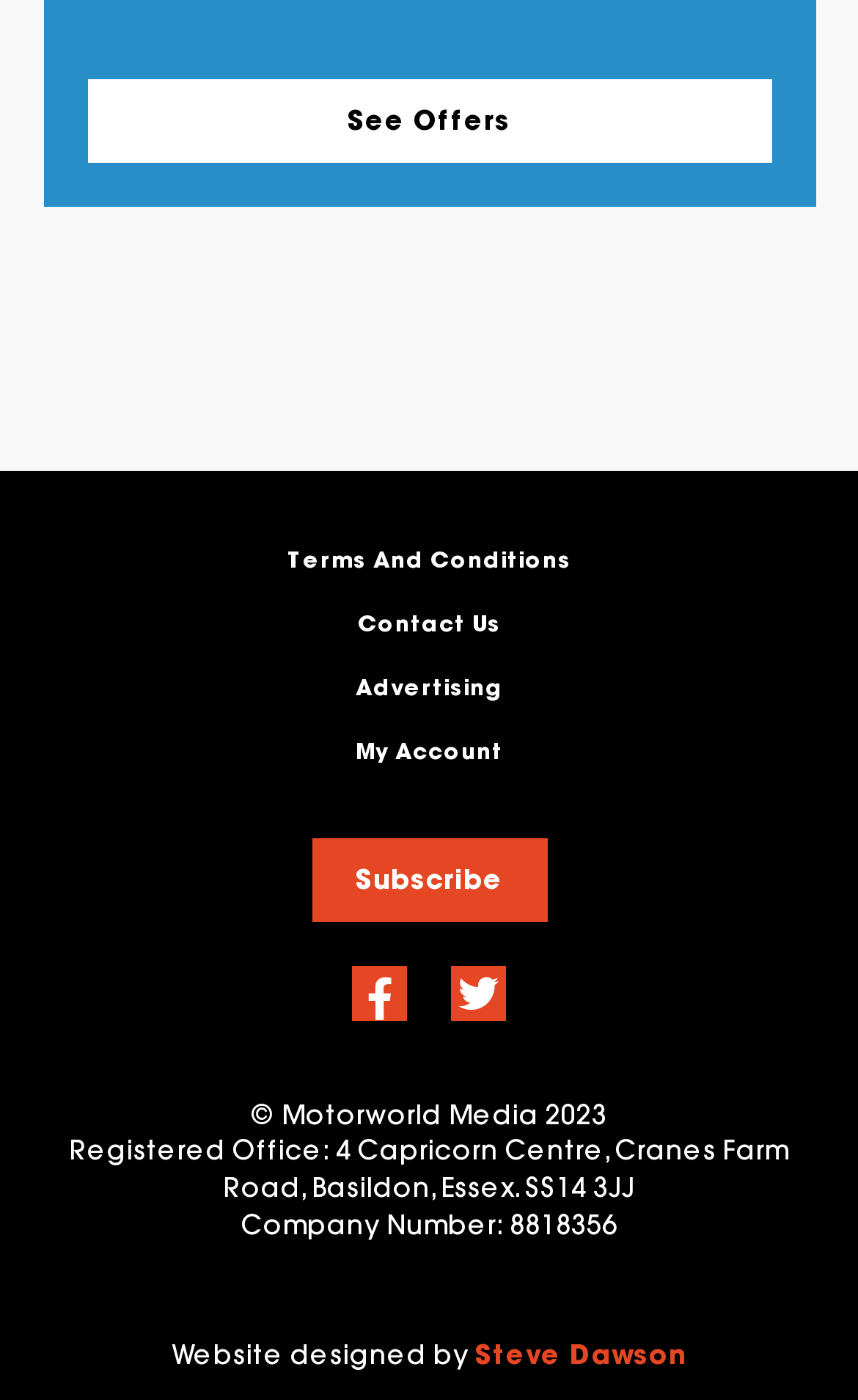What is the copyright year of Motorworld Media?
Examine the image and provide an in-depth answer to the question.

I found the copyright year by looking at the bottom of the webpage, where the copyright information is typically located. The StaticText element with the text '© Motorworld Media 2023' provides this information.